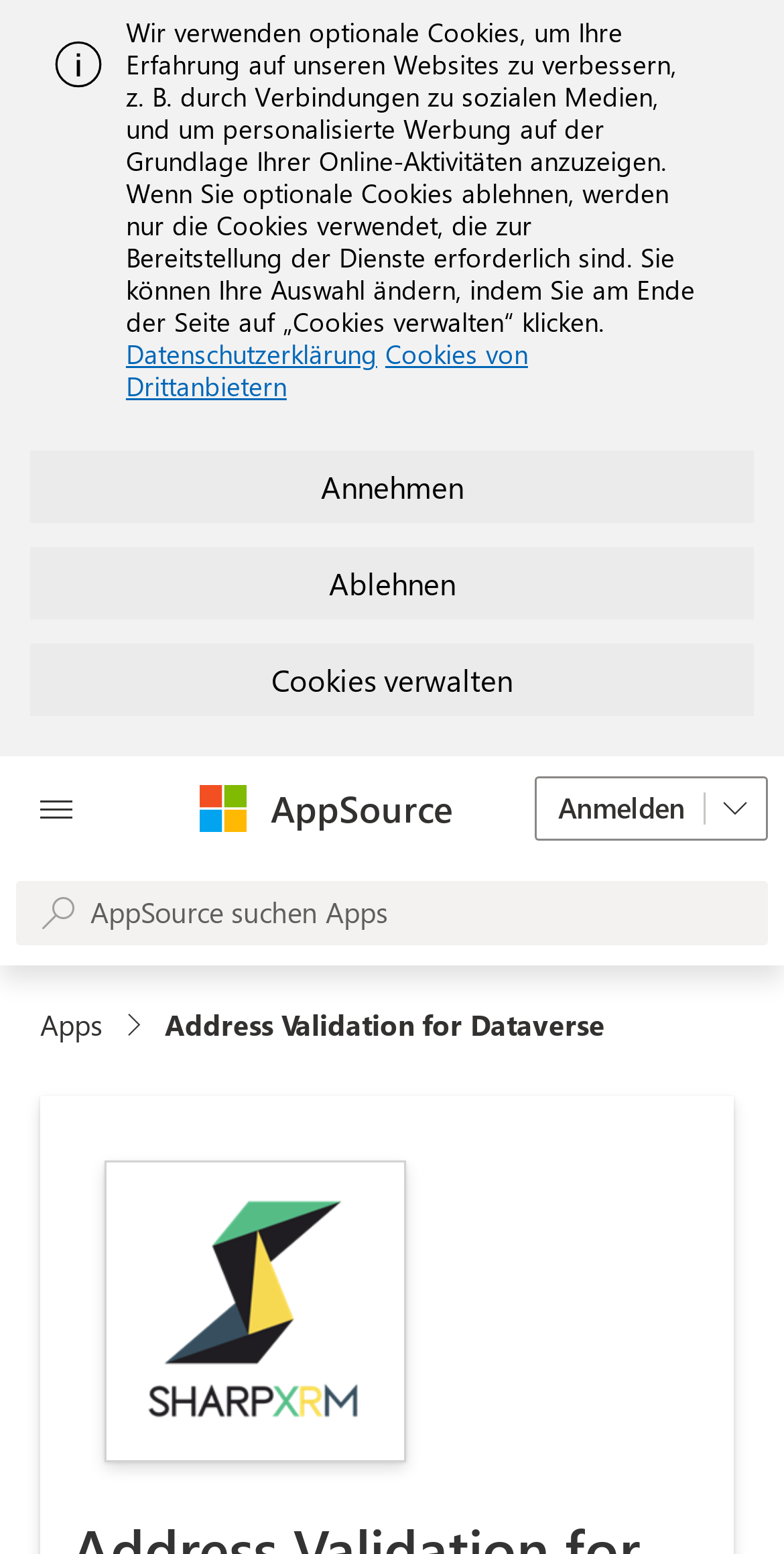Please locate the bounding box coordinates of the element's region that needs to be clicked to follow the instruction: "Search for apps". The bounding box coordinates should be provided as four float numbers between 0 and 1, i.e., [left, top, right, bottom].

[0.021, 0.567, 0.979, 0.608]